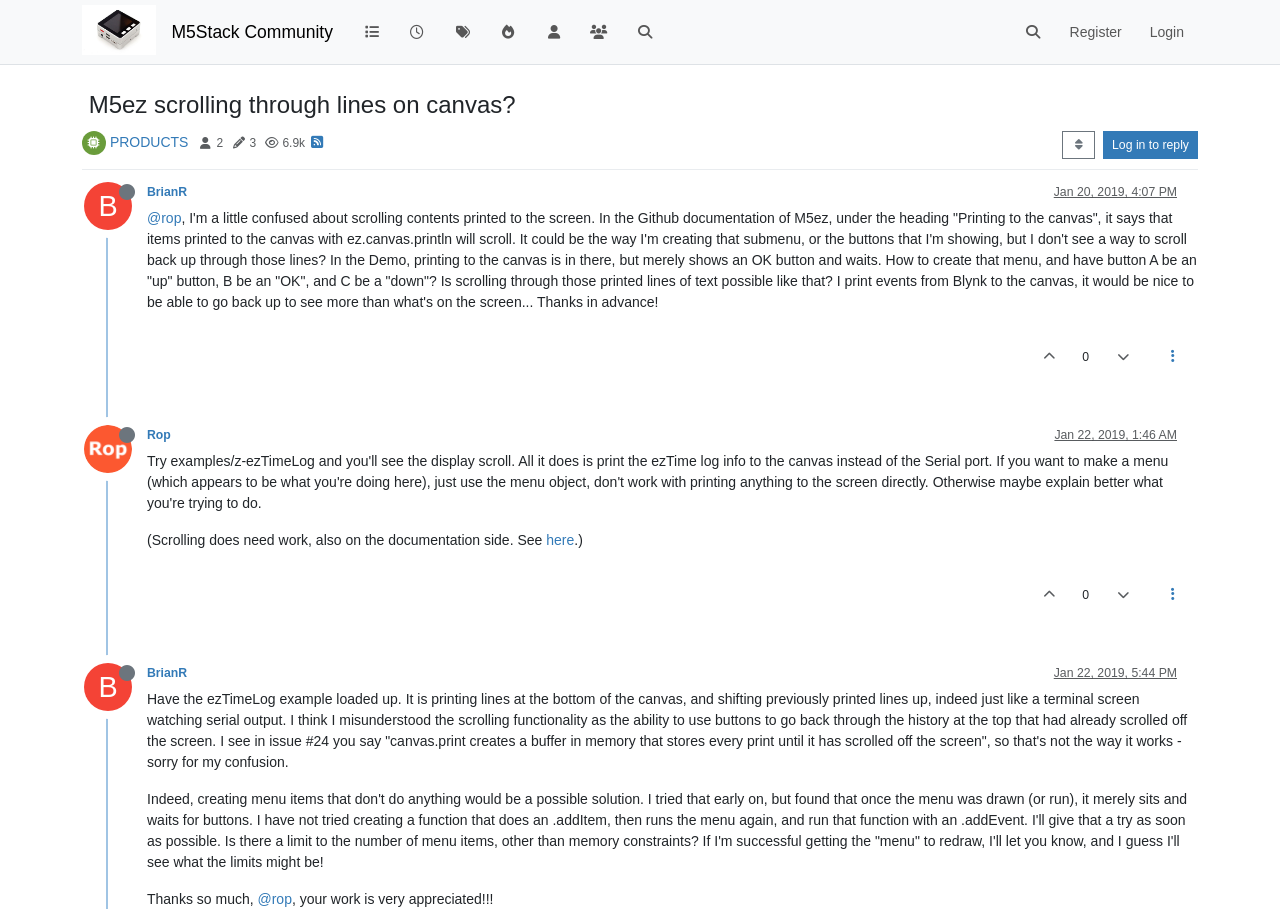Find the bounding box coordinates of the element to click in order to complete this instruction: "Click on the 'Register' link". The bounding box coordinates must be four float numbers between 0 and 1, denoted as [left, top, right, bottom].

[0.825, 0.015, 0.887, 0.056]